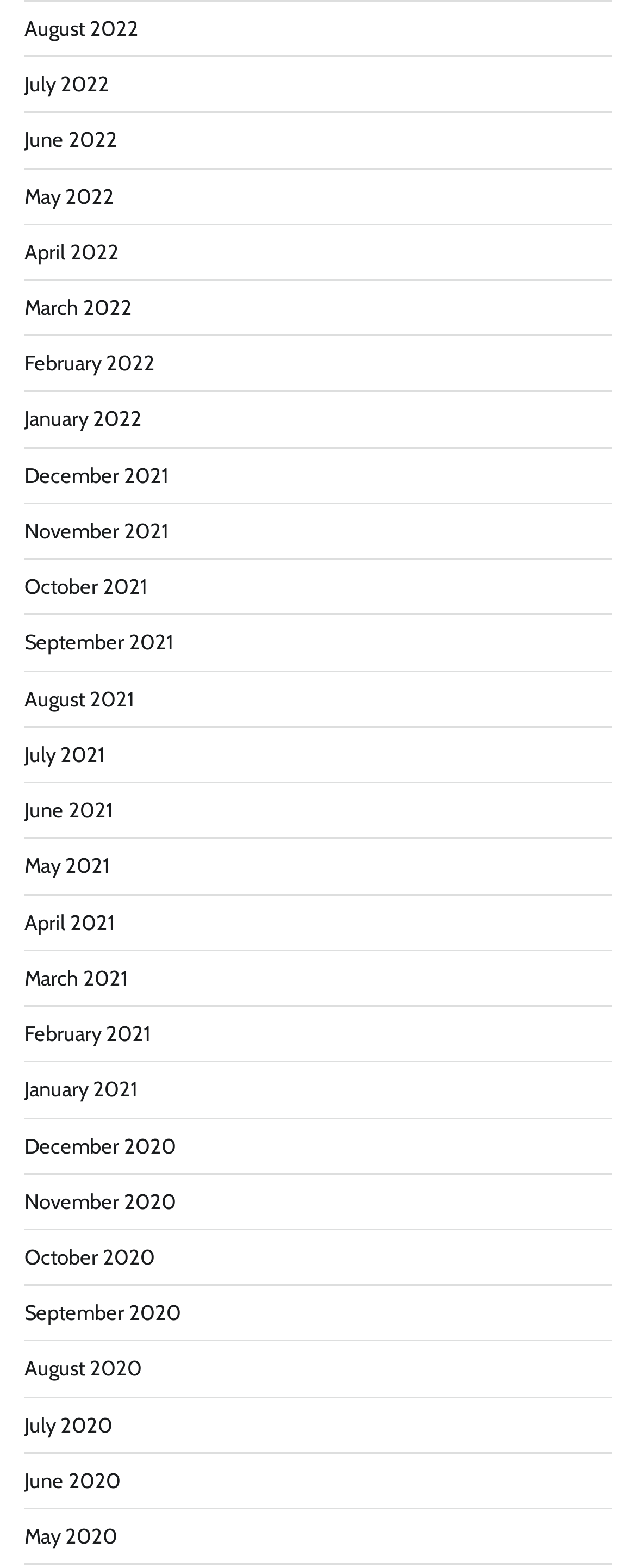Could you locate the bounding box coordinates for the section that should be clicked to accomplish this task: "Go to July 2021".

[0.038, 0.473, 0.164, 0.489]